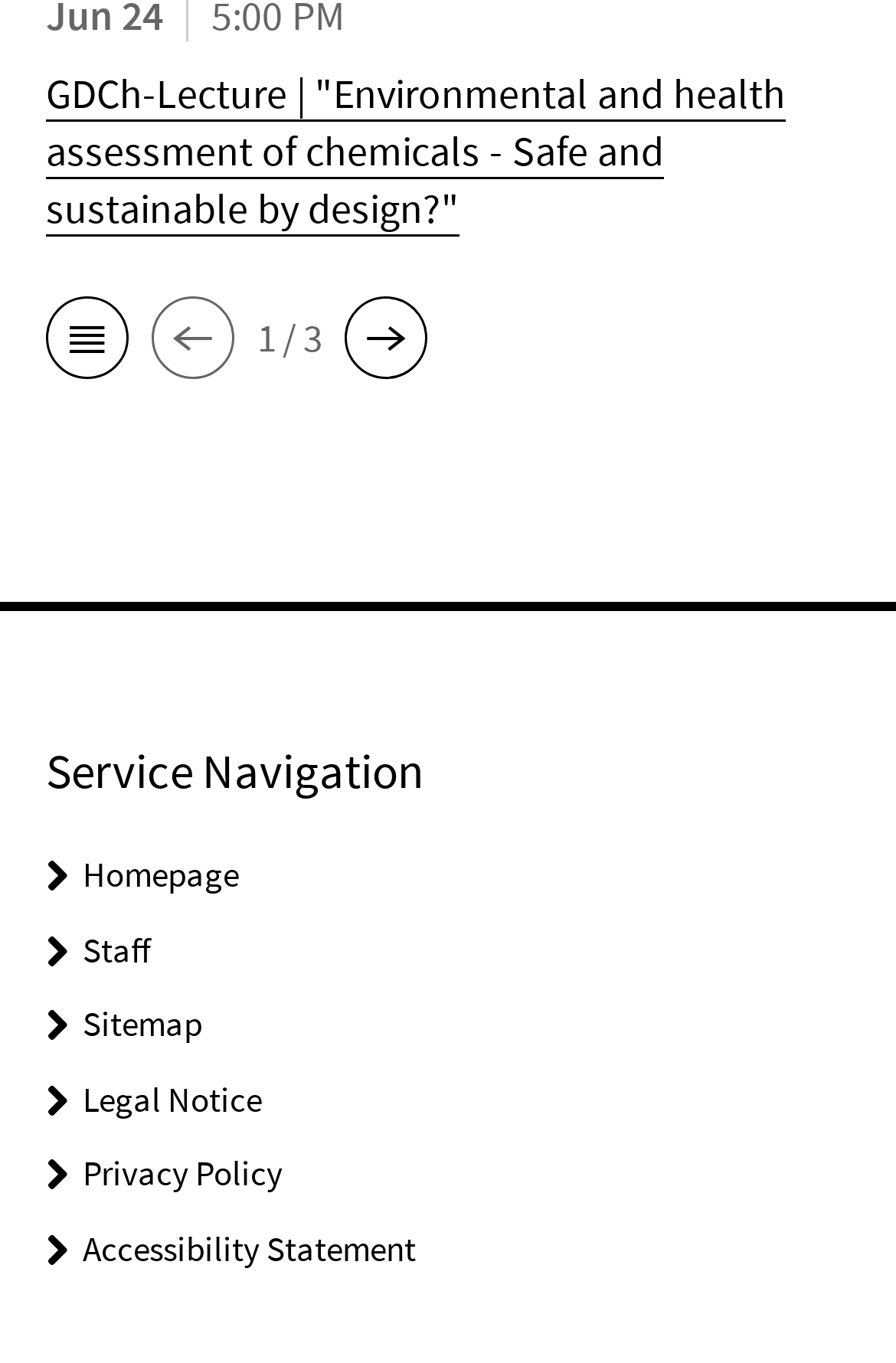How many pages are there in total?
Answer the question with detailed information derived from the image.

The number of pages can be found in the generic element with the text 'page 1 of 3 pages' which indicates that there are 3 pages in total.